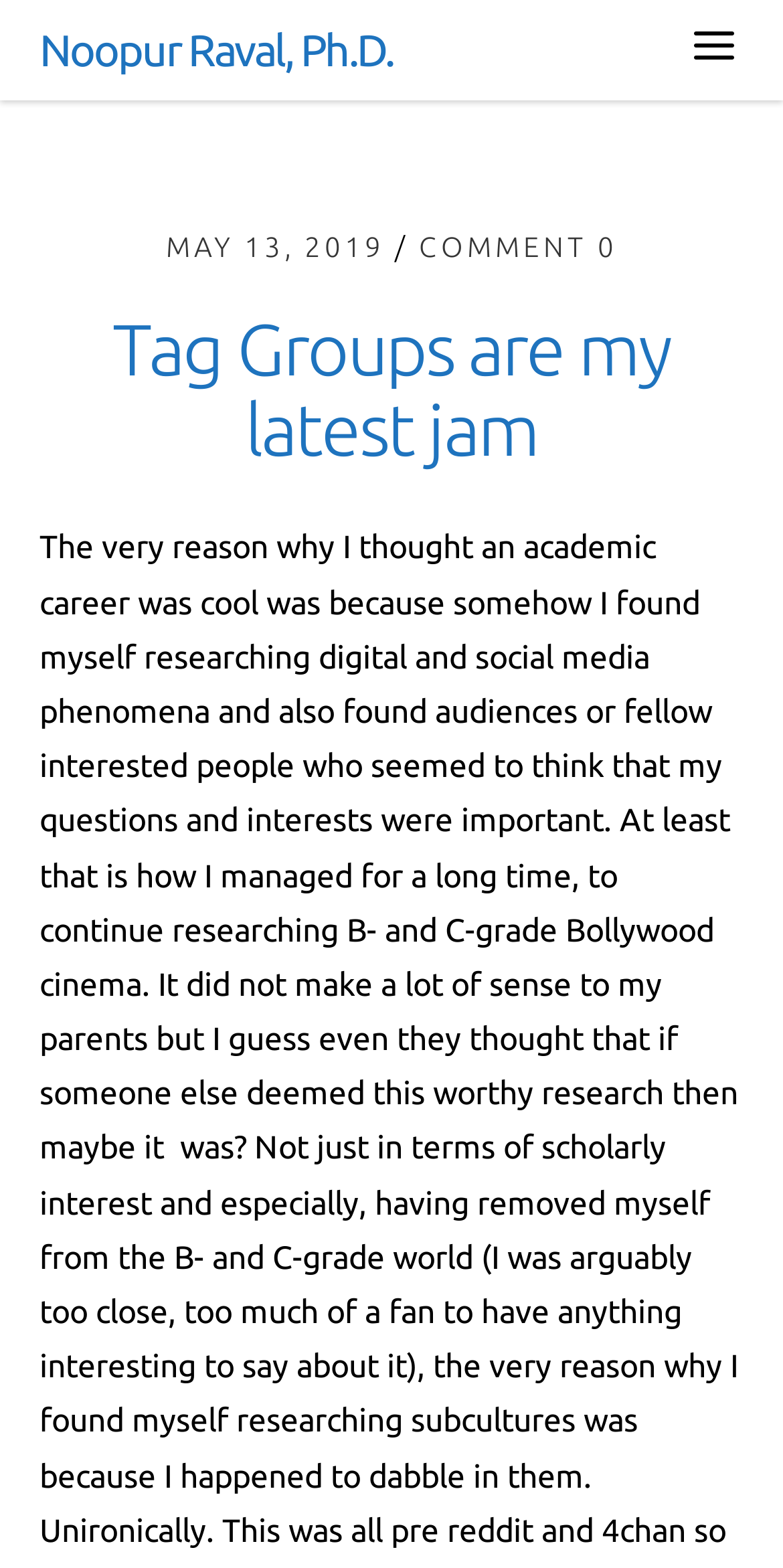What is the title of the latest article?
From the screenshot, provide a brief answer in one word or phrase.

Tag Groups are my latest jam